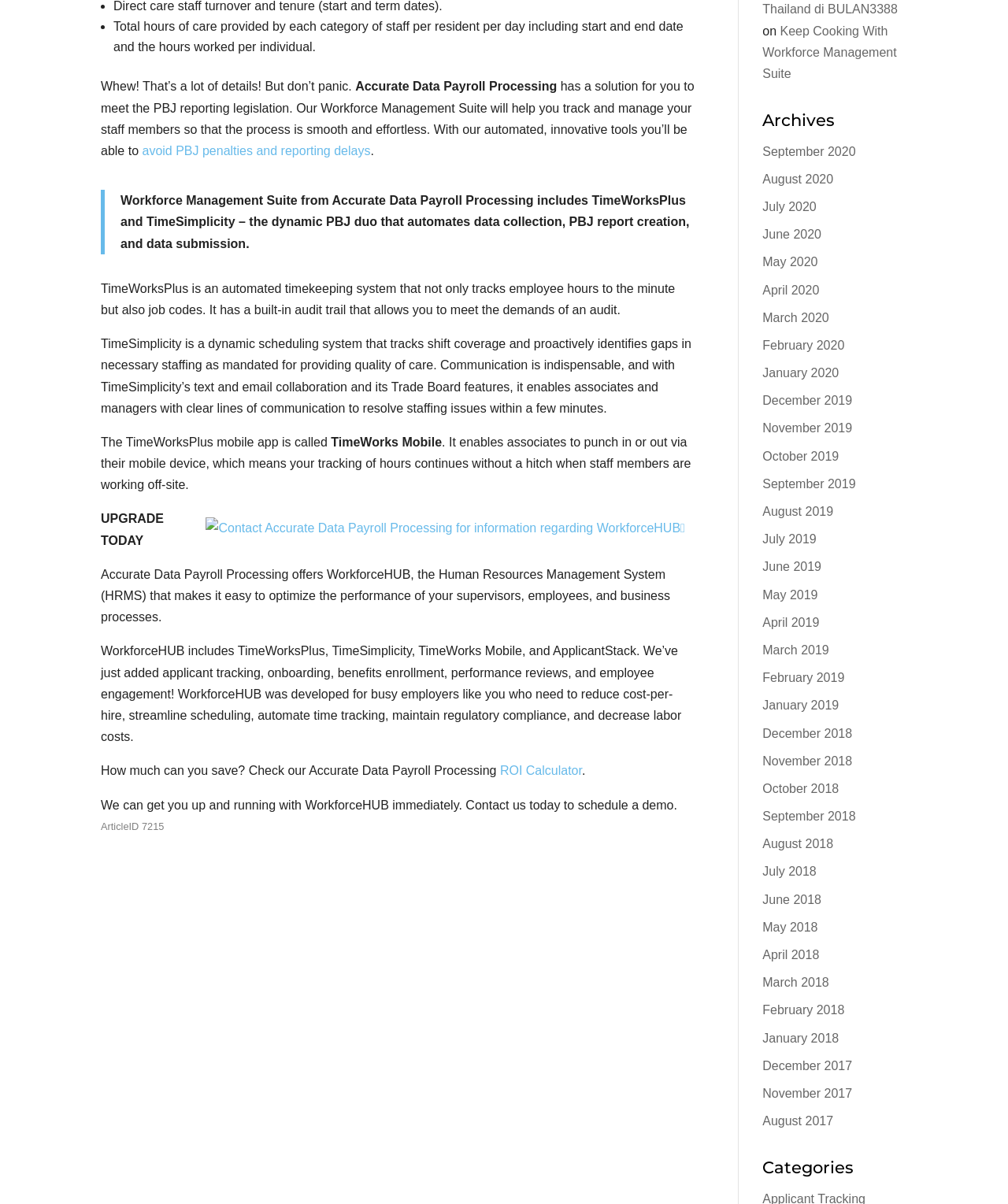Respond with a single word or phrase for the following question: 
What can be calculated using Accurate Data Payroll Processing's ROI Calculator?

Cost savings